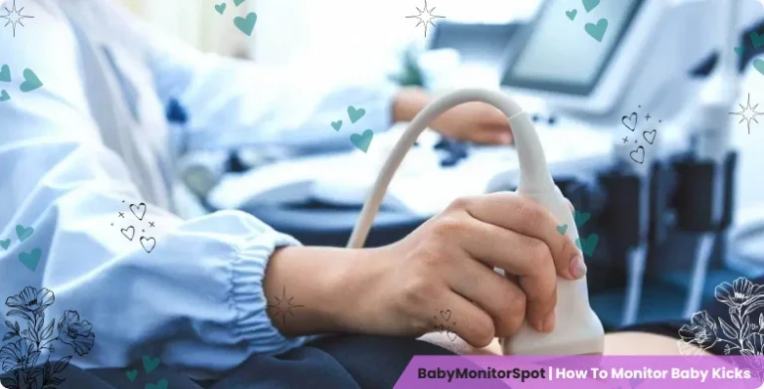Where is the setting of the image?
Carefully analyze the image and provide a detailed answer to the question.

The background of the image has soft-focus elements that suggest a clinic or hospital, indicating that the setting of the image is a medical environment.